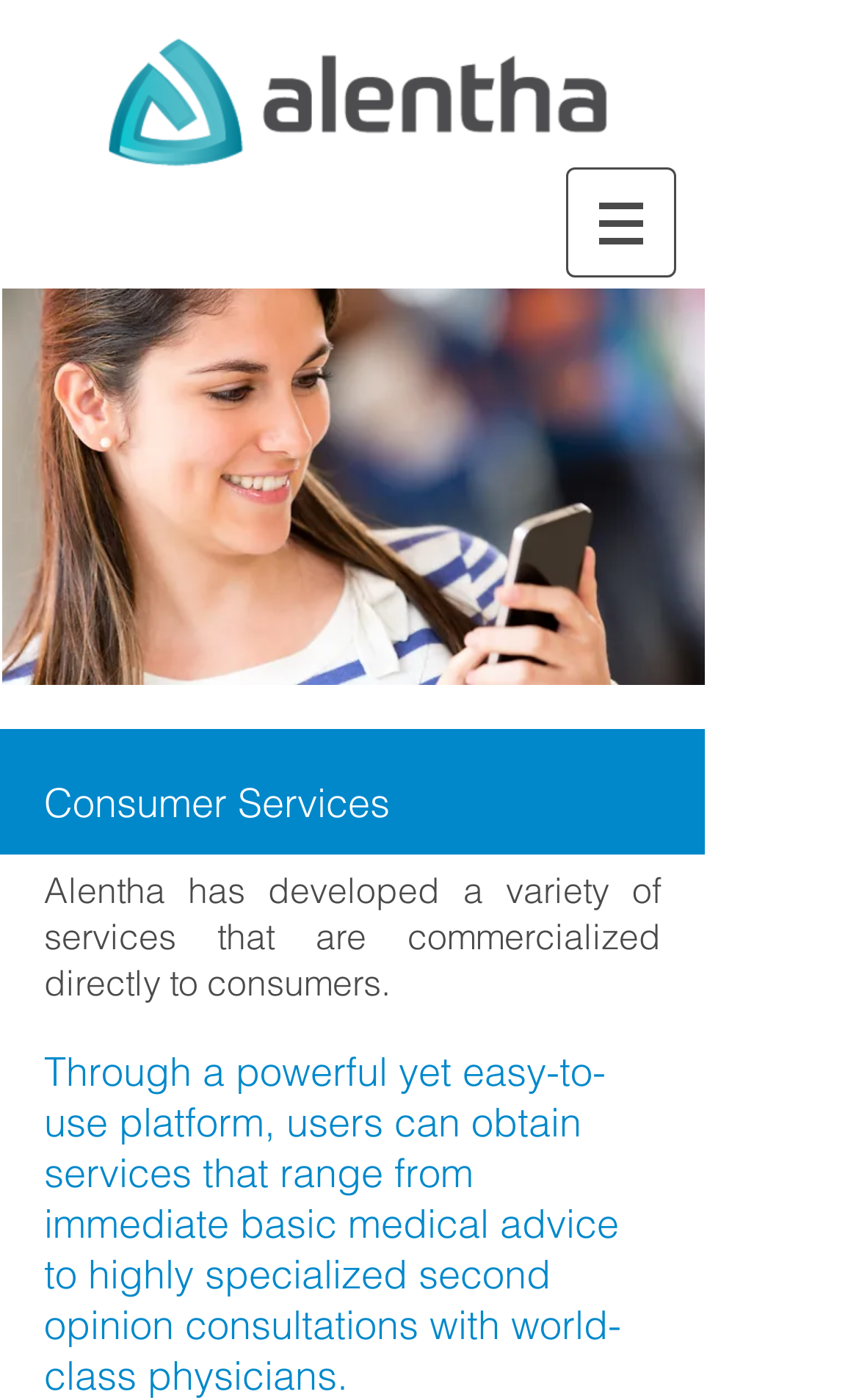Can you give a detailed response to the following question using the information from the image? What is the purpose of the services offered?

Based on the webpage, it appears that the services offered are related to medical advice, ranging from basic medical advice to highly specialized second opinions, as indicated by the text 'Alentha has developed a variety of services that are commercialized directly to consumers'.